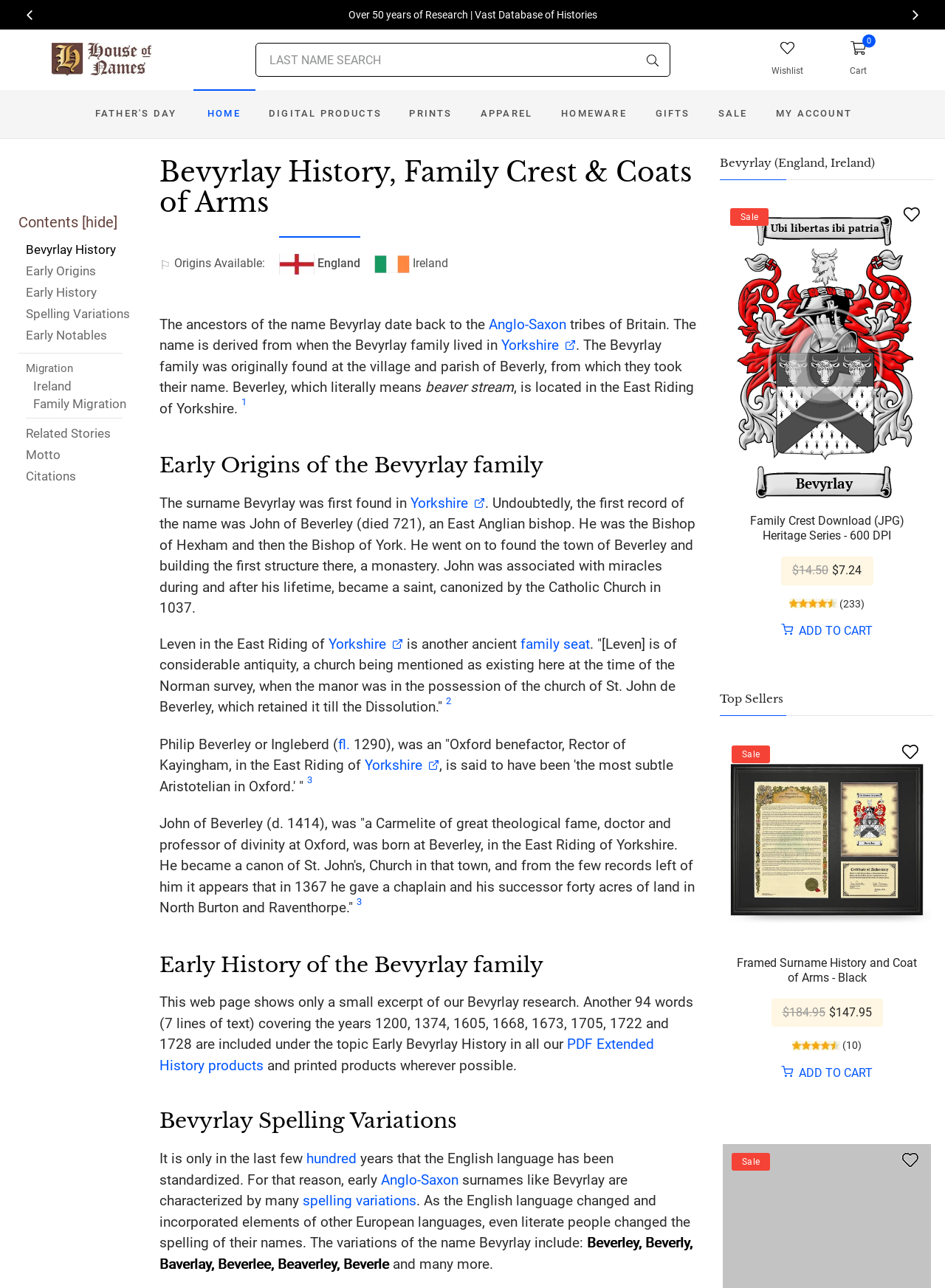Please determine the bounding box coordinates of the area that needs to be clicked to complete this task: 'Share on Facebook'. The coordinates must be four float numbers between 0 and 1, formatted as [left, top, right, bottom].

None